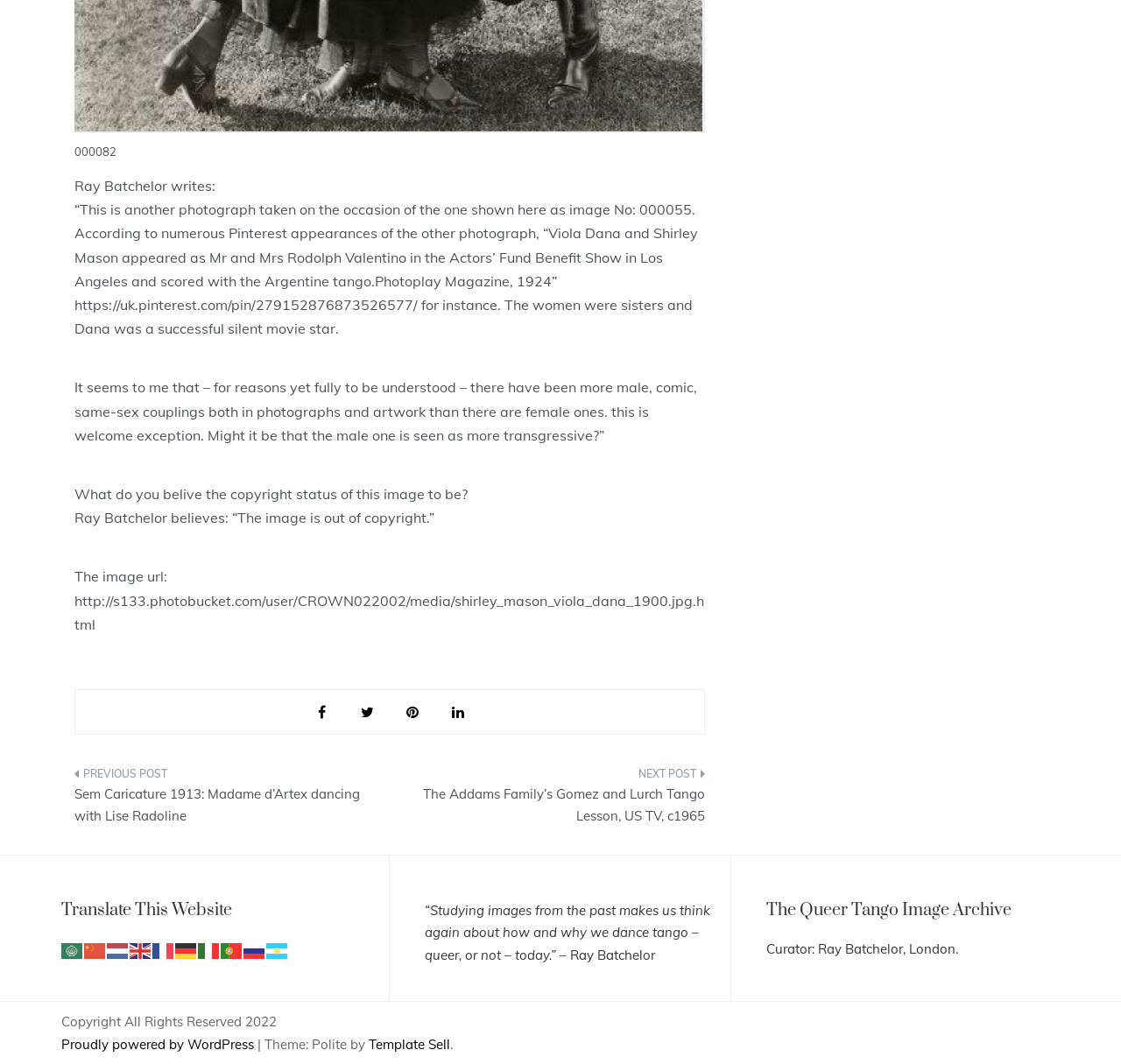Can you find the bounding box coordinates of the area I should click to execute the following instruction: "Go to previous post"?

[0.066, 0.719, 0.336, 0.786]